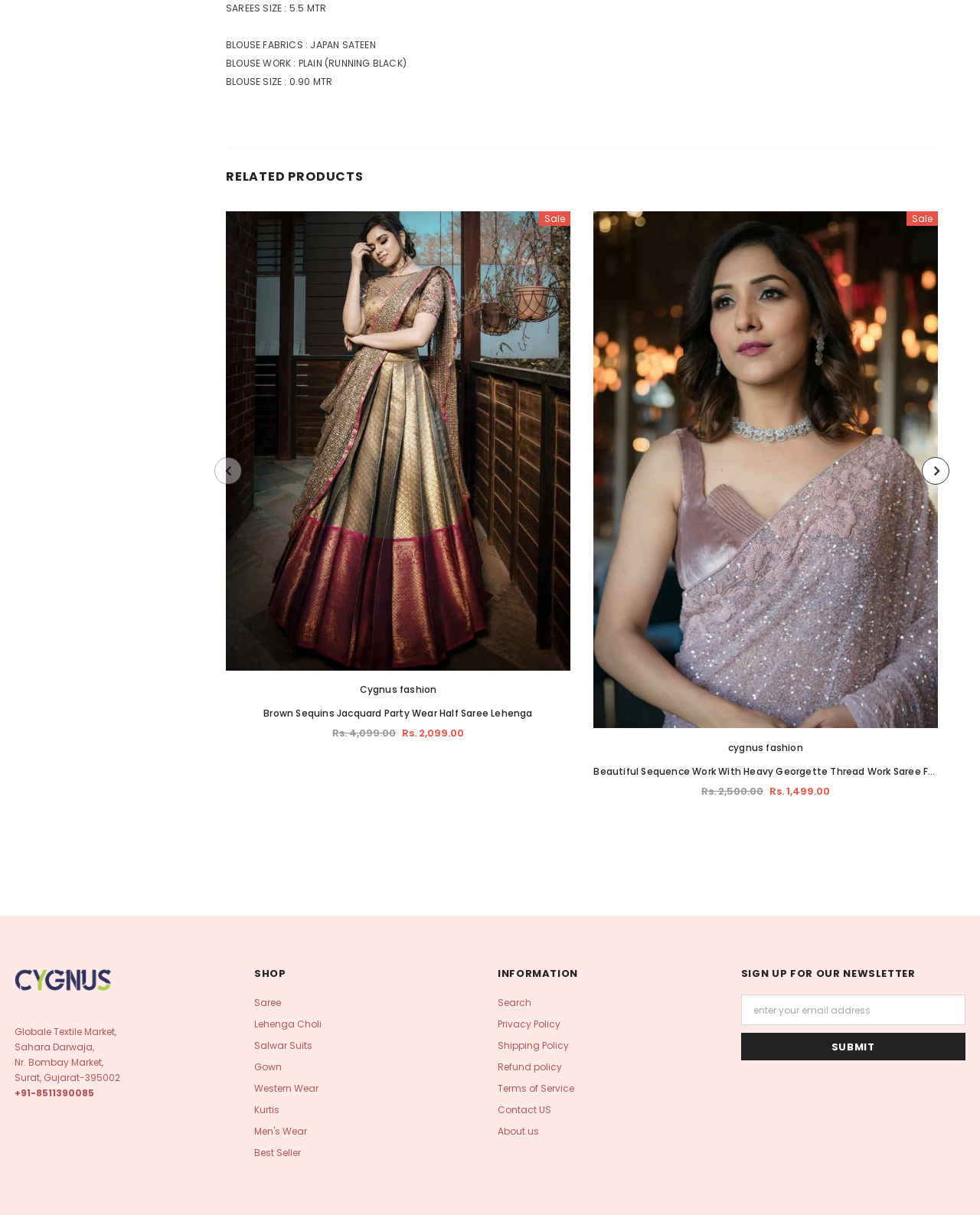Identify the bounding box coordinates for the element you need to click to achieve the following task: "Select the Brown Sequins Jacquard Party Wear Half Saree Lehenga option". The coordinates must be four float values ranging from 0 to 1, formatted as [left, top, right, bottom].

[0.219, 0.174, 0.594, 0.618]